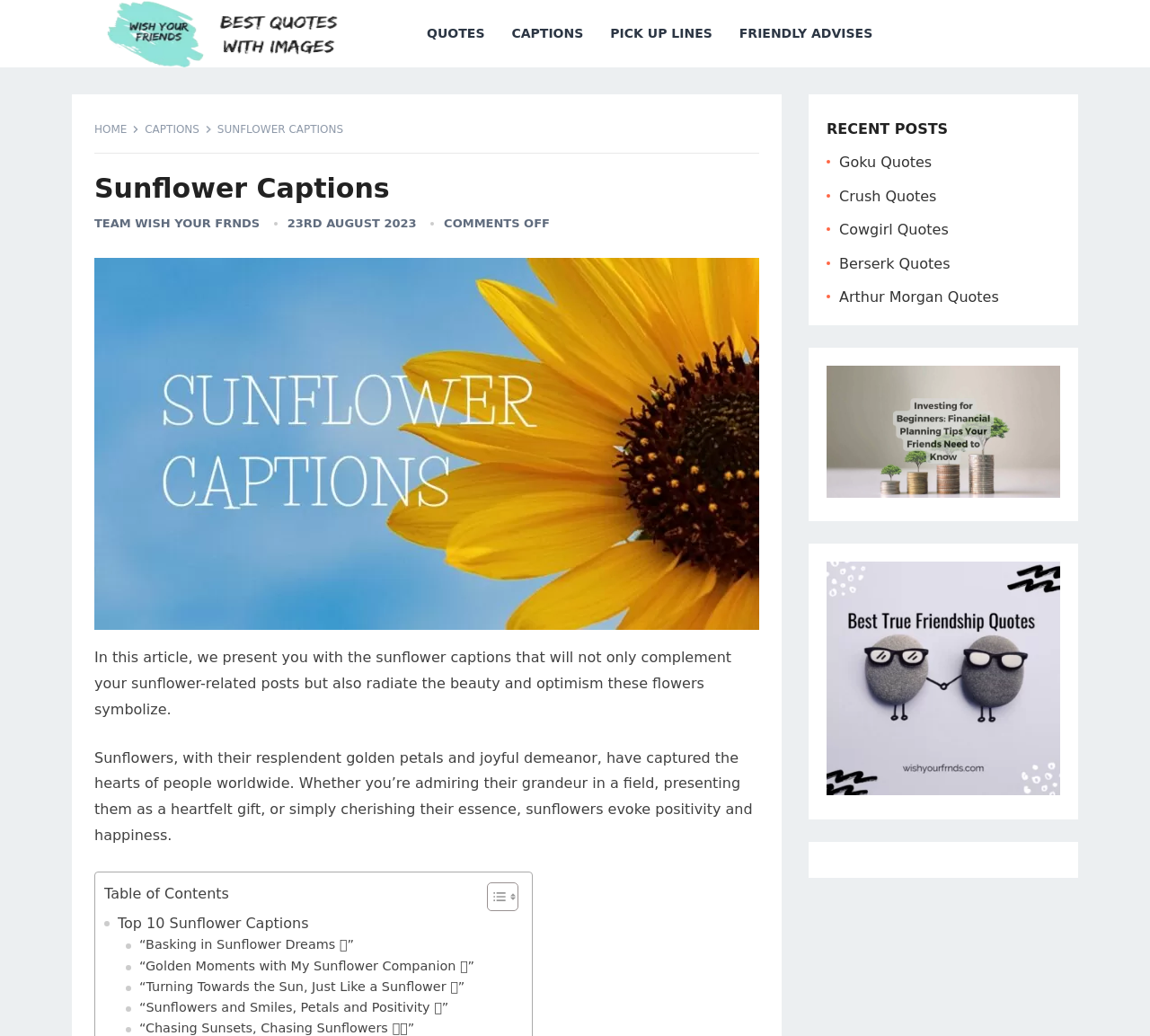Specify the bounding box coordinates (top-left x, top-left y, bottom-right x, bottom-right y) of the UI element in the screenshot that matches this description: “Basking in Sunflower Dreams 🌻”

[0.121, 0.902, 0.308, 0.922]